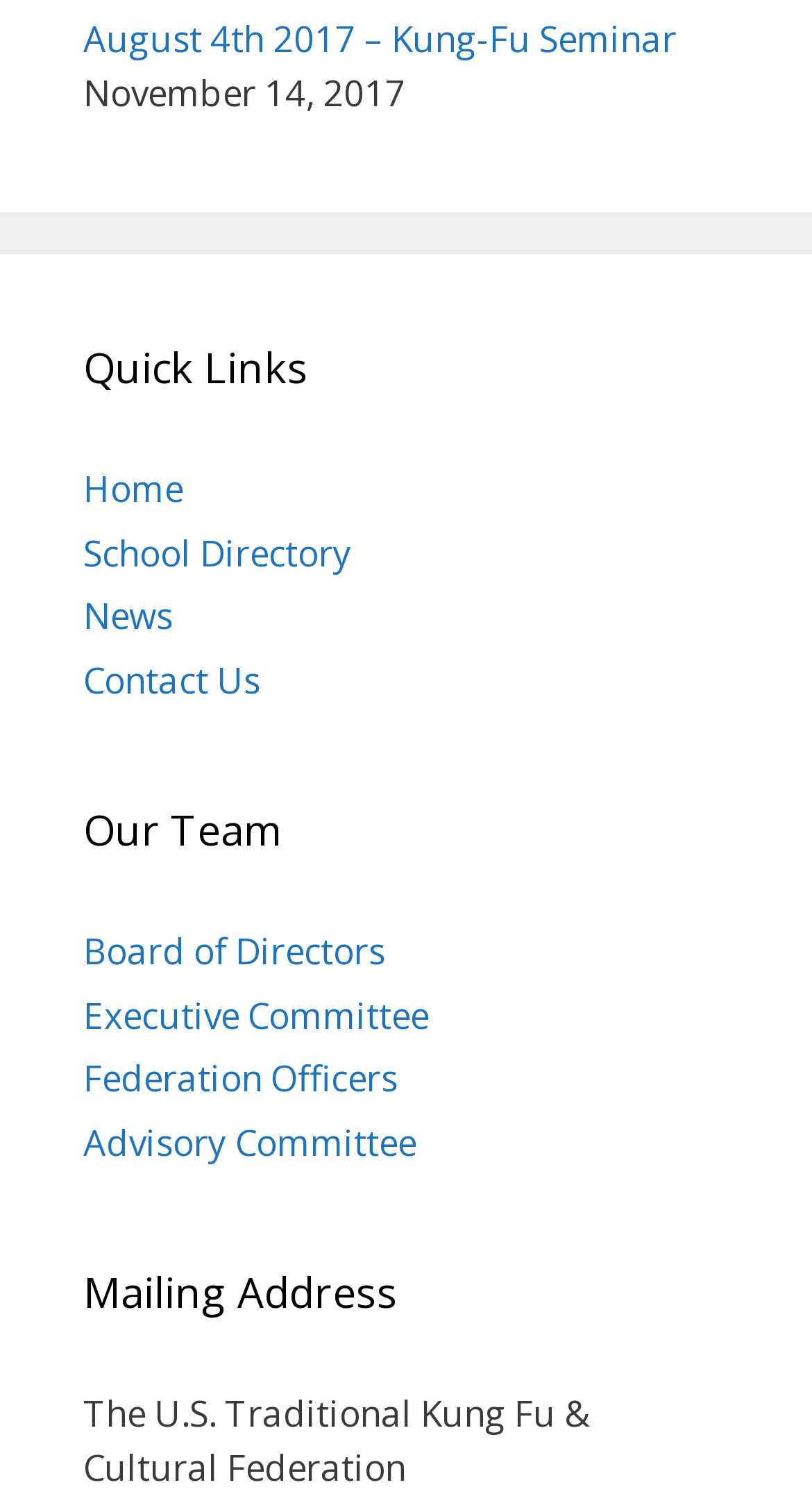What are the categories under Quick Links?
Kindly offer a comprehensive and detailed response to the question.

The answer can be found in the link elements under the 'Quick Links' heading, which lists the categories as Home, School Directory, News, and Contact Us.